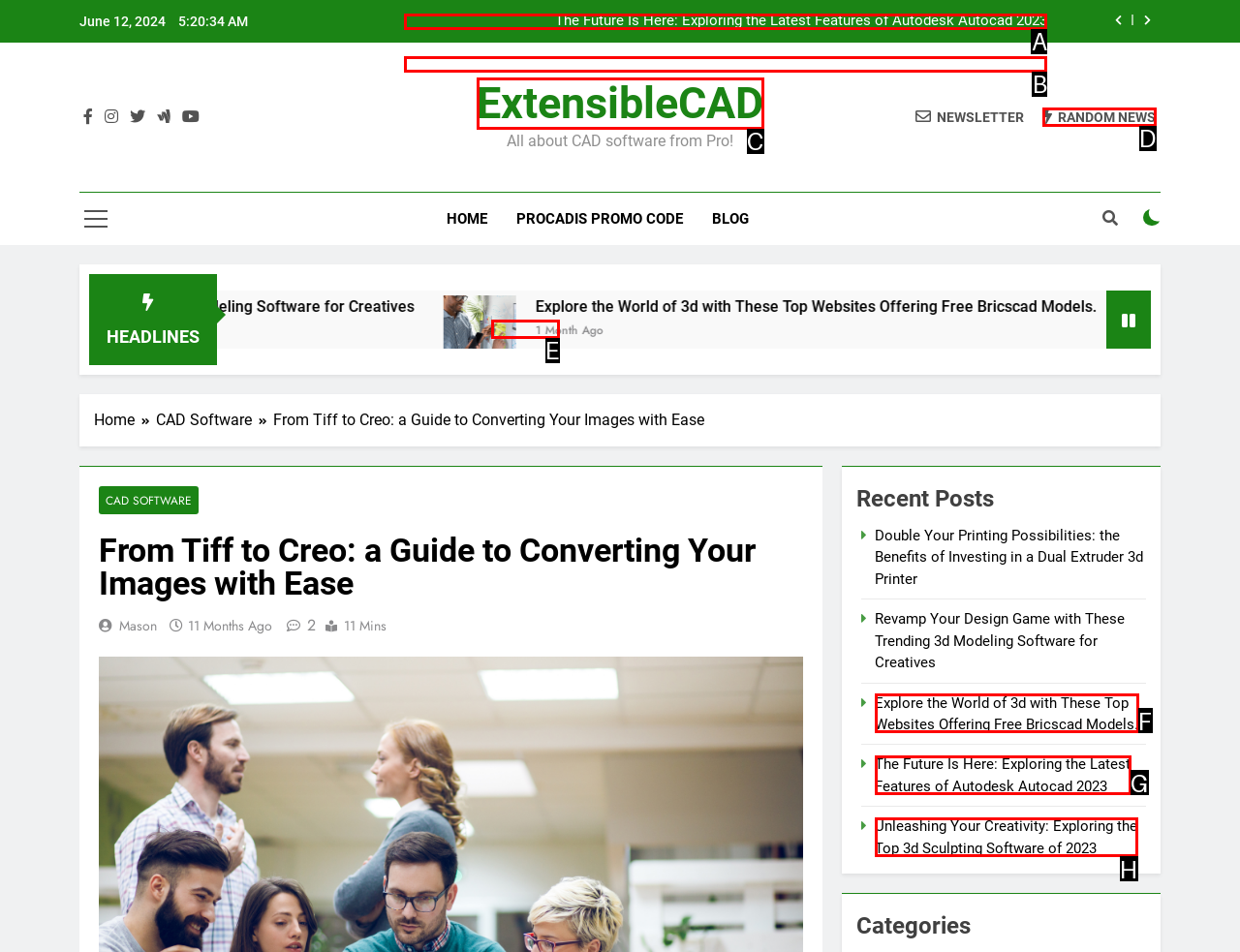Which option is described as follows: Random News
Answer with the letter of the matching option directly.

D